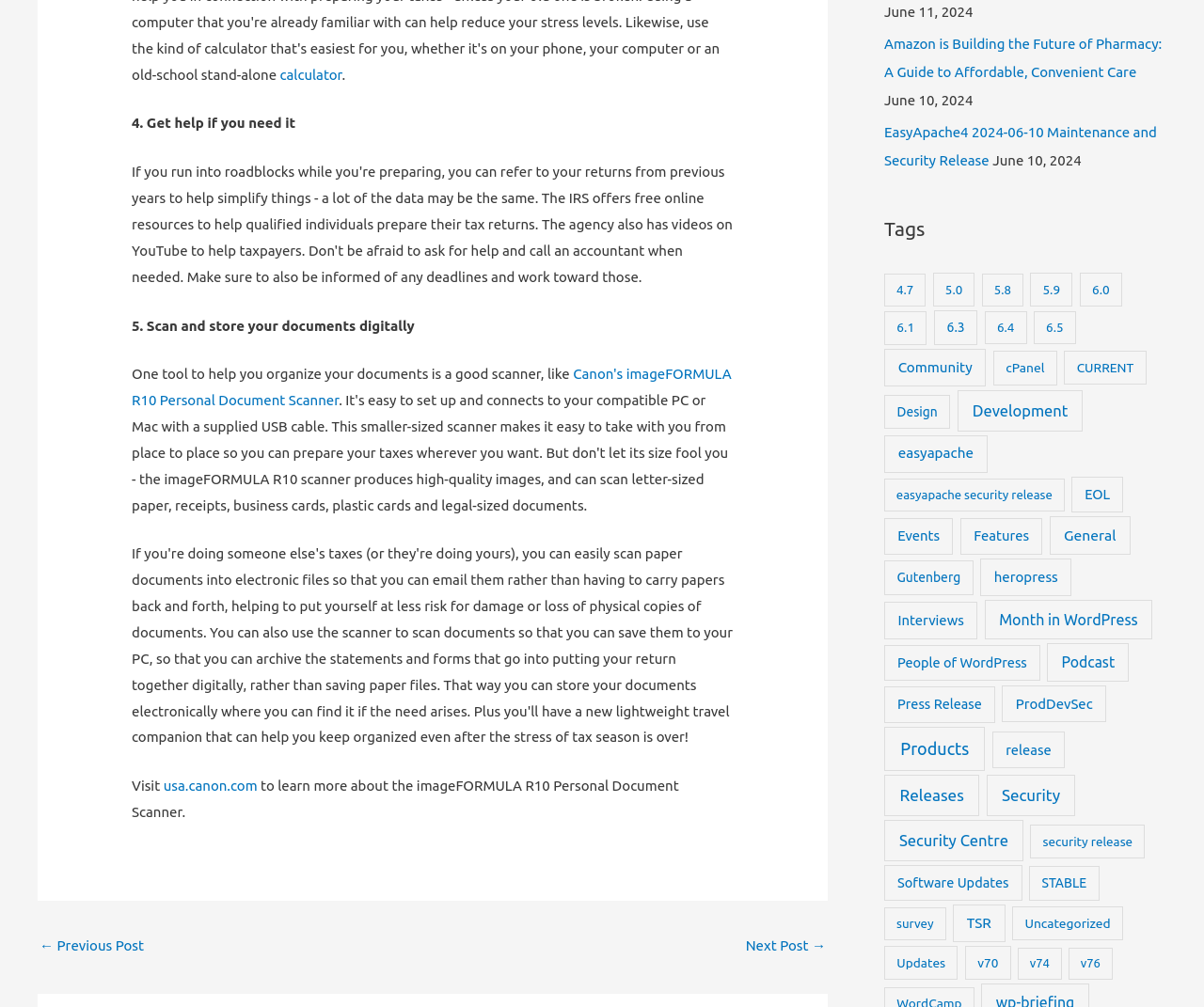Provide a short answer using a single word or phrase for the following question: 
What is the date of the post?

June 10, 2024